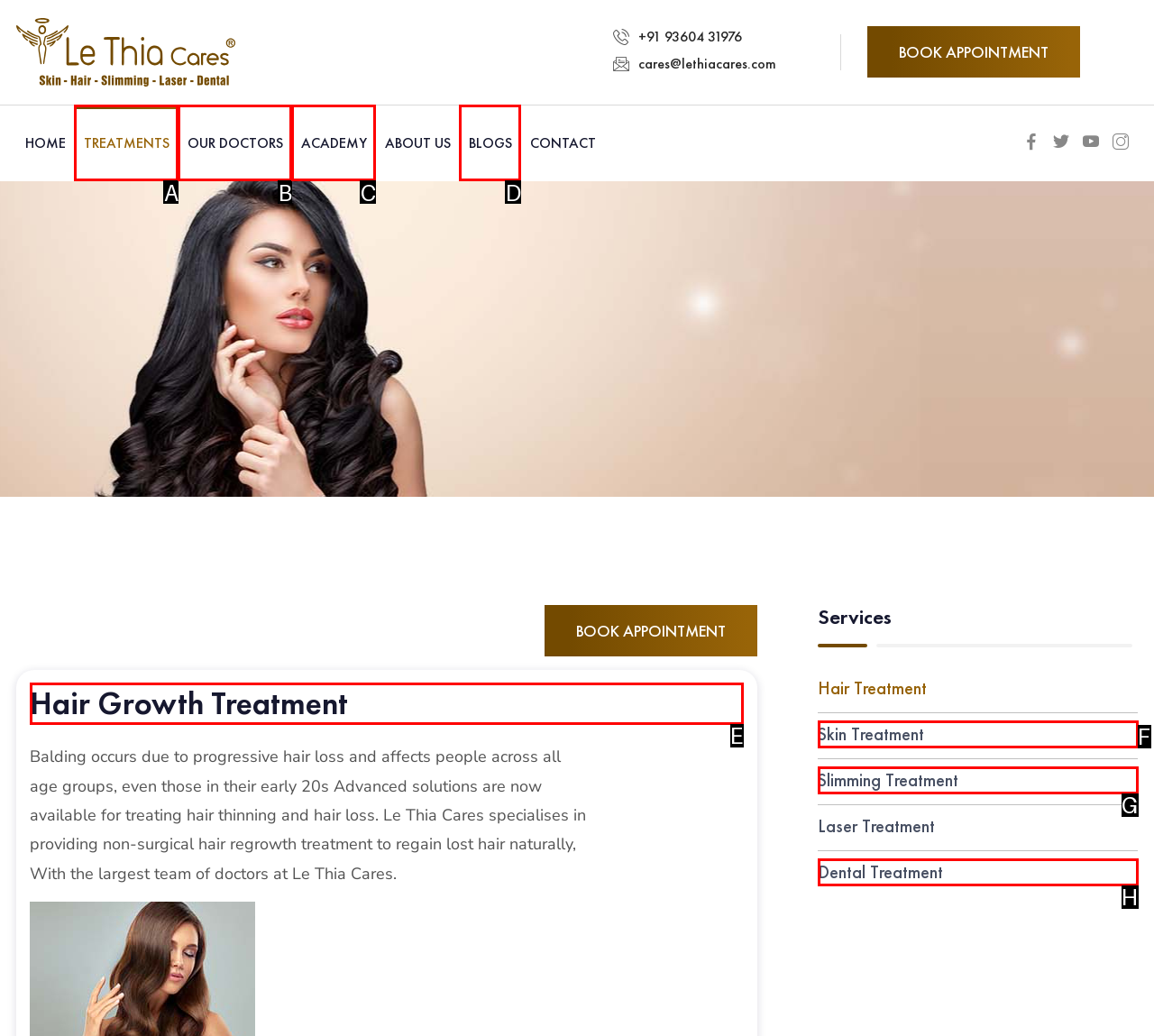Identify the letter of the UI element needed to carry out the task: Read about Hair Growth Treatment
Reply with the letter of the chosen option.

E